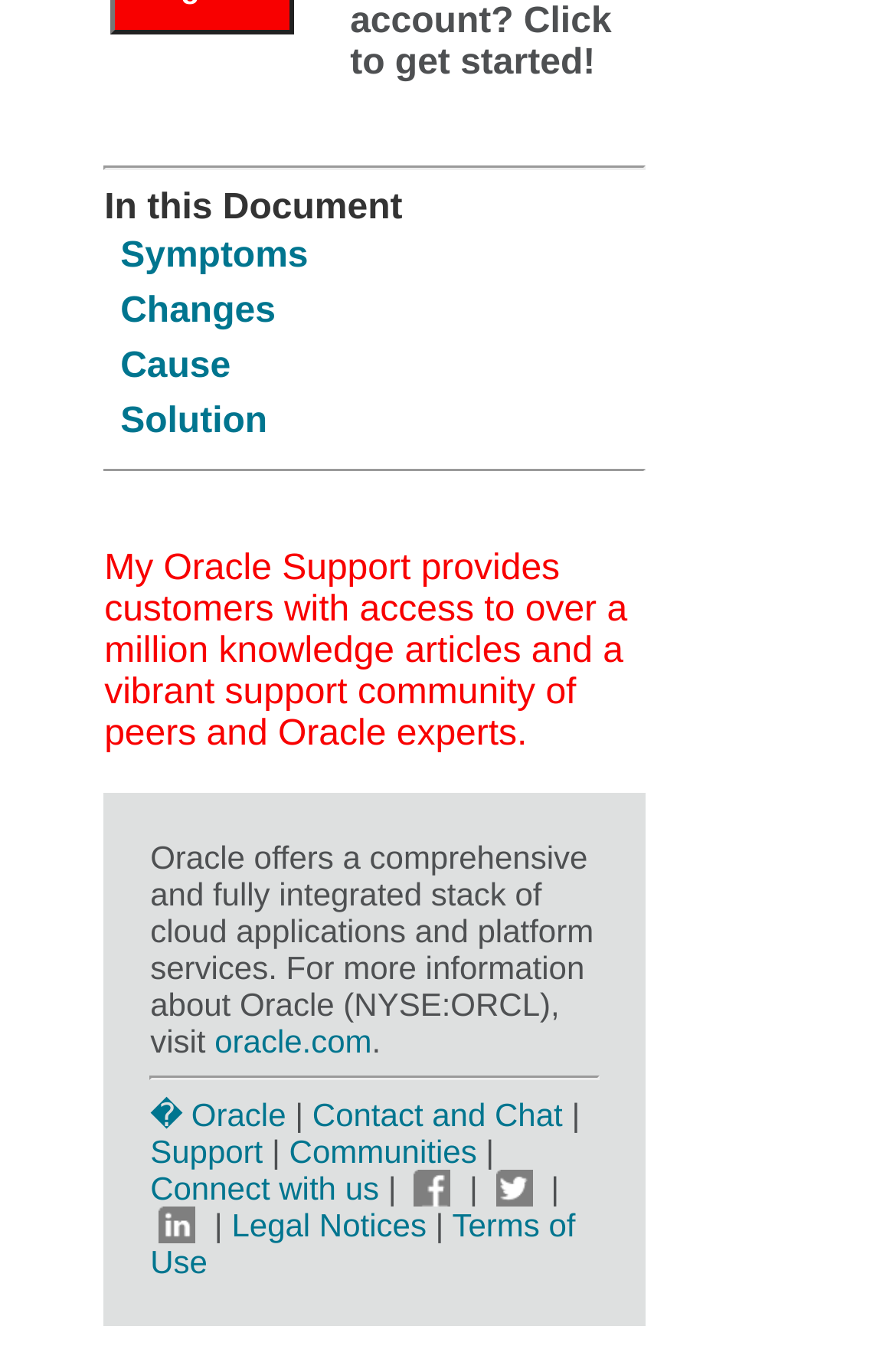Predict the bounding box coordinates for the UI element described as: "Legal Notices". The coordinates should be four float numbers between 0 and 1, presented as [left, top, right, bottom].

[0.258, 0.895, 0.476, 0.922]